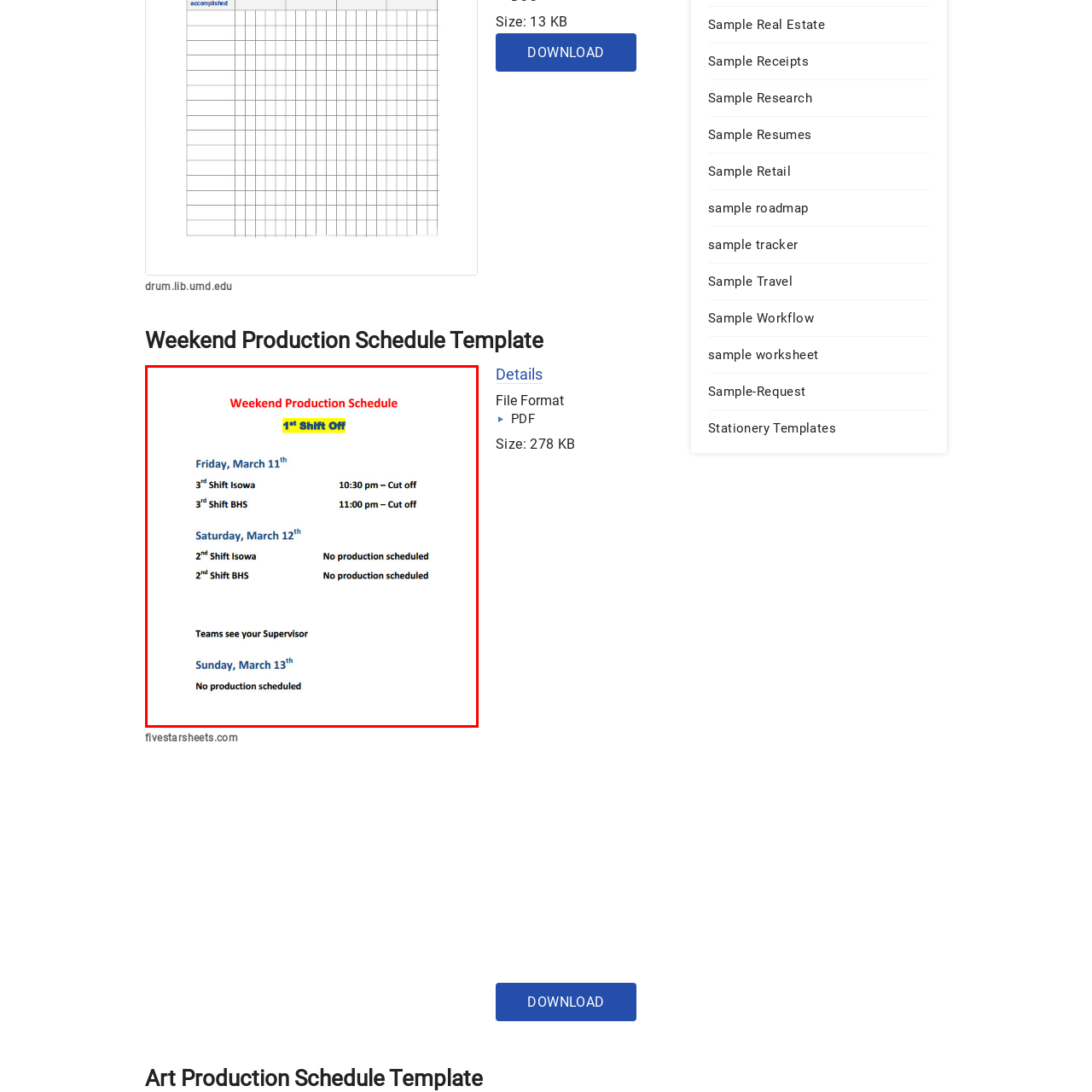What is the cut-off time for the second third shift on Friday?
Refer to the image highlighted by the red box and give a one-word or short-phrase answer reflecting what you see.

11:00 PM